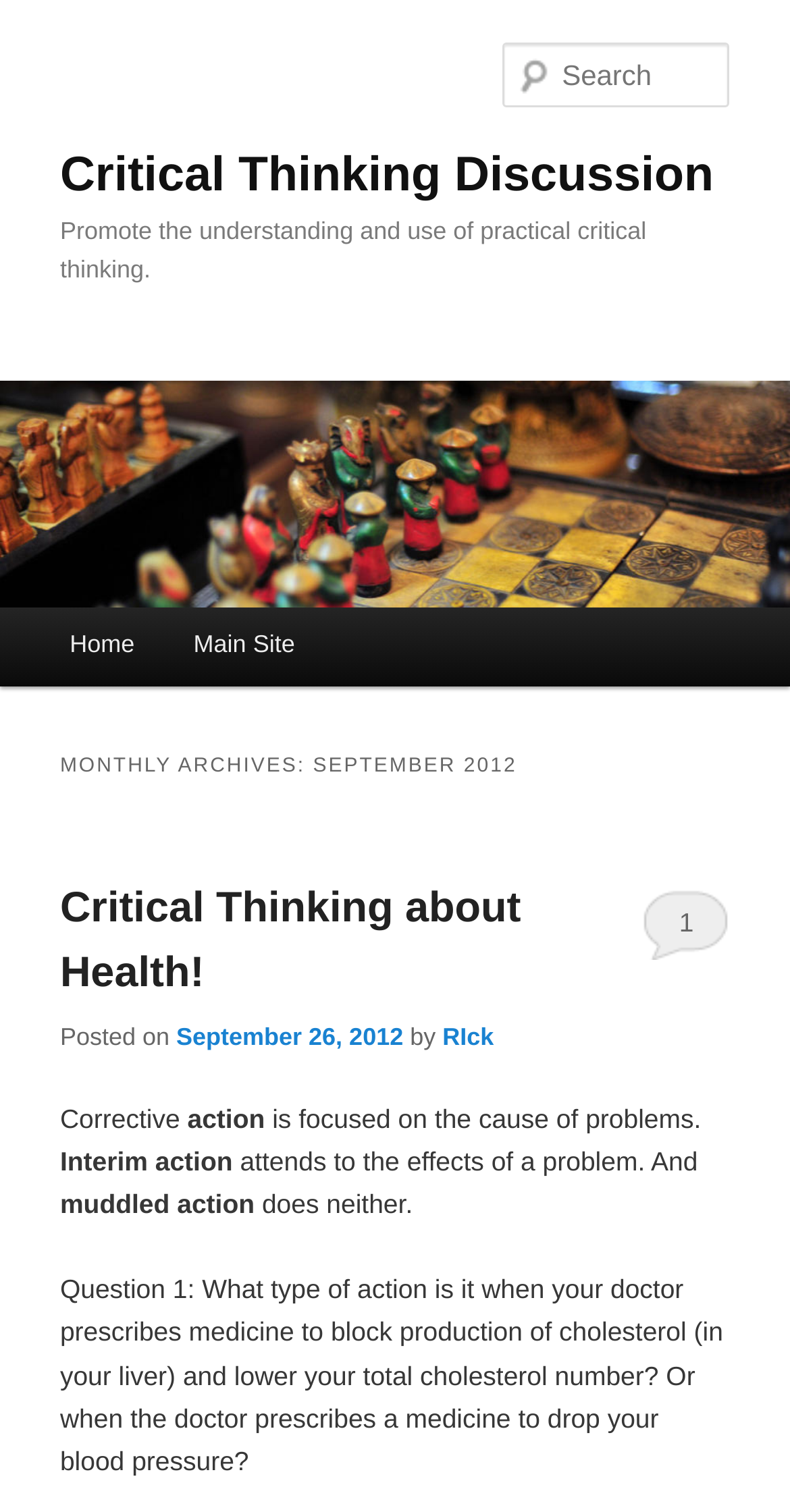Look at the image and write a detailed answer to the question: 
What is the difference between corrective action and interim action?

The difference between corrective action and interim action can be found by looking at the static text elements. The text elements explain that corrective action is focused on the cause of problems, while interim action attends to the effects of a problem.